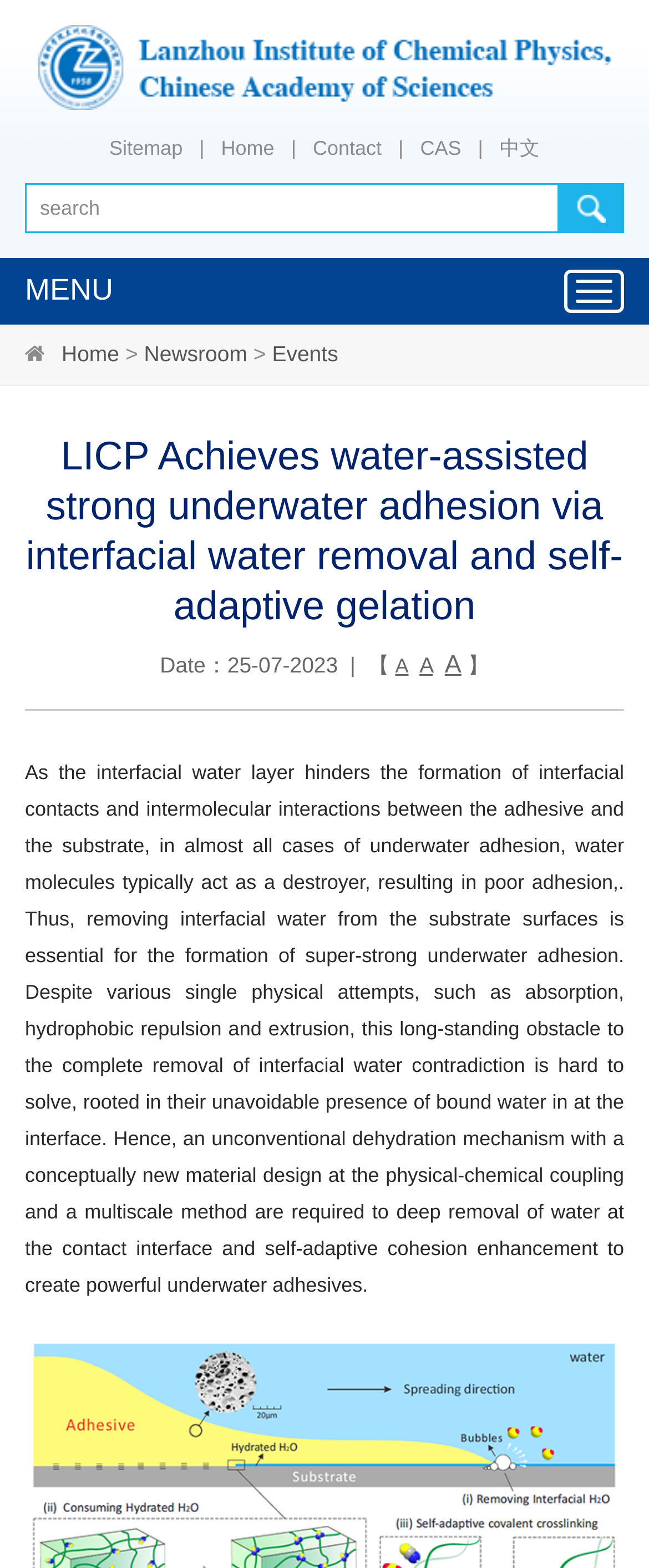From the image, can you give a detailed response to the question below:
How many links are there in the top navigation bar?

The top navigation bar contains links to 'Sitemap', 'Home', 'Contact', 'CAS', and '中文'. There are also separators between these links, but they are not counted as links. Therefore, there are 6 links in total.